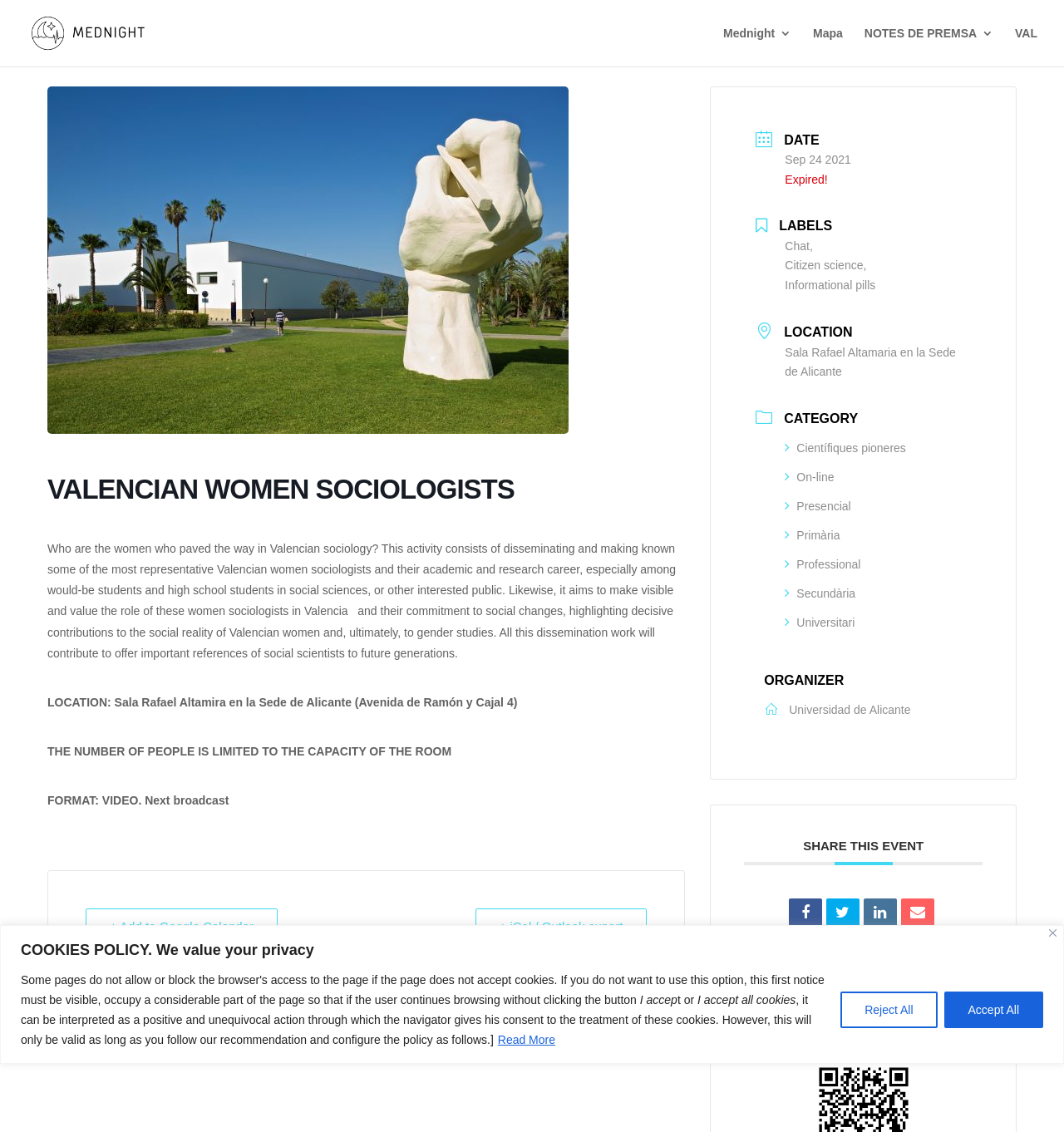What is the event about?
Using the screenshot, give a one-word or short phrase answer.

Valencian women sociologists